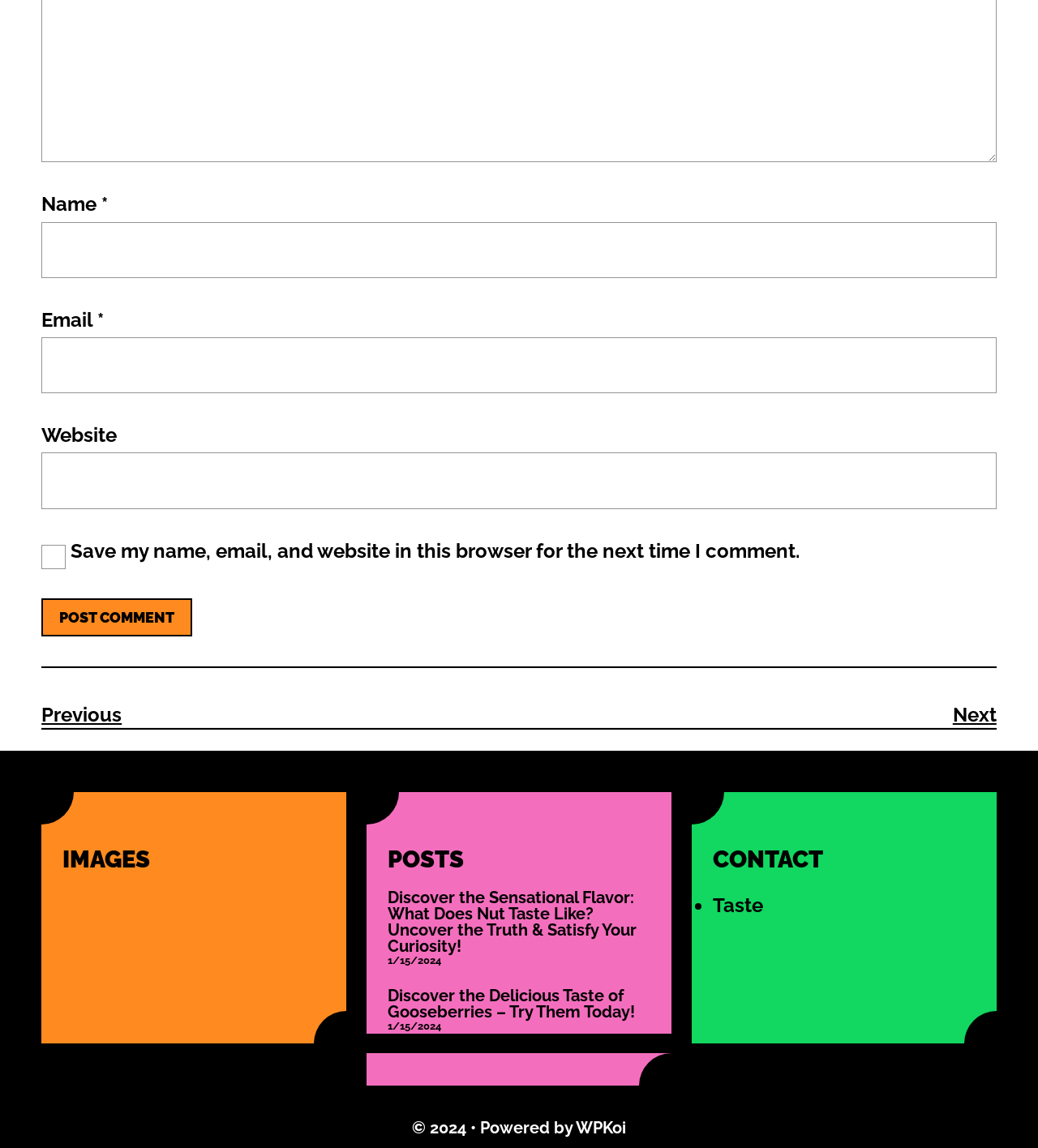Indicate the bounding box coordinates of the element that must be clicked to execute the instruction: "Visit the 'Discover the Sensational Flavor' post". The coordinates should be given as four float numbers between 0 and 1, i.e., [left, top, right, bottom].

[0.373, 0.775, 0.627, 0.831]